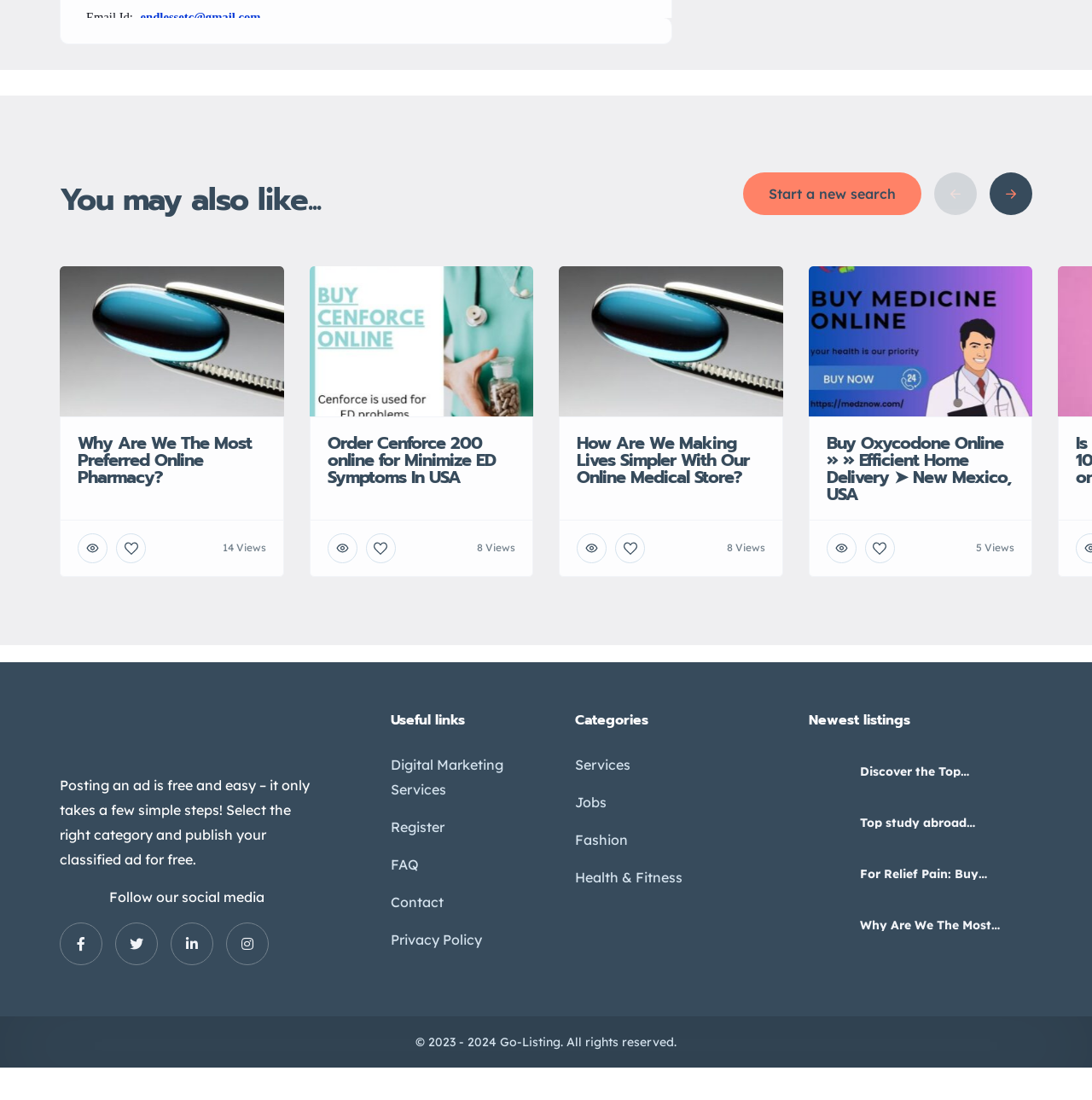Give the bounding box coordinates for this UI element: "Health & Fitness". The coordinates should be four float numbers between 0 and 1, arranged as [left, top, right, bottom].

[0.527, 0.786, 0.625, 0.809]